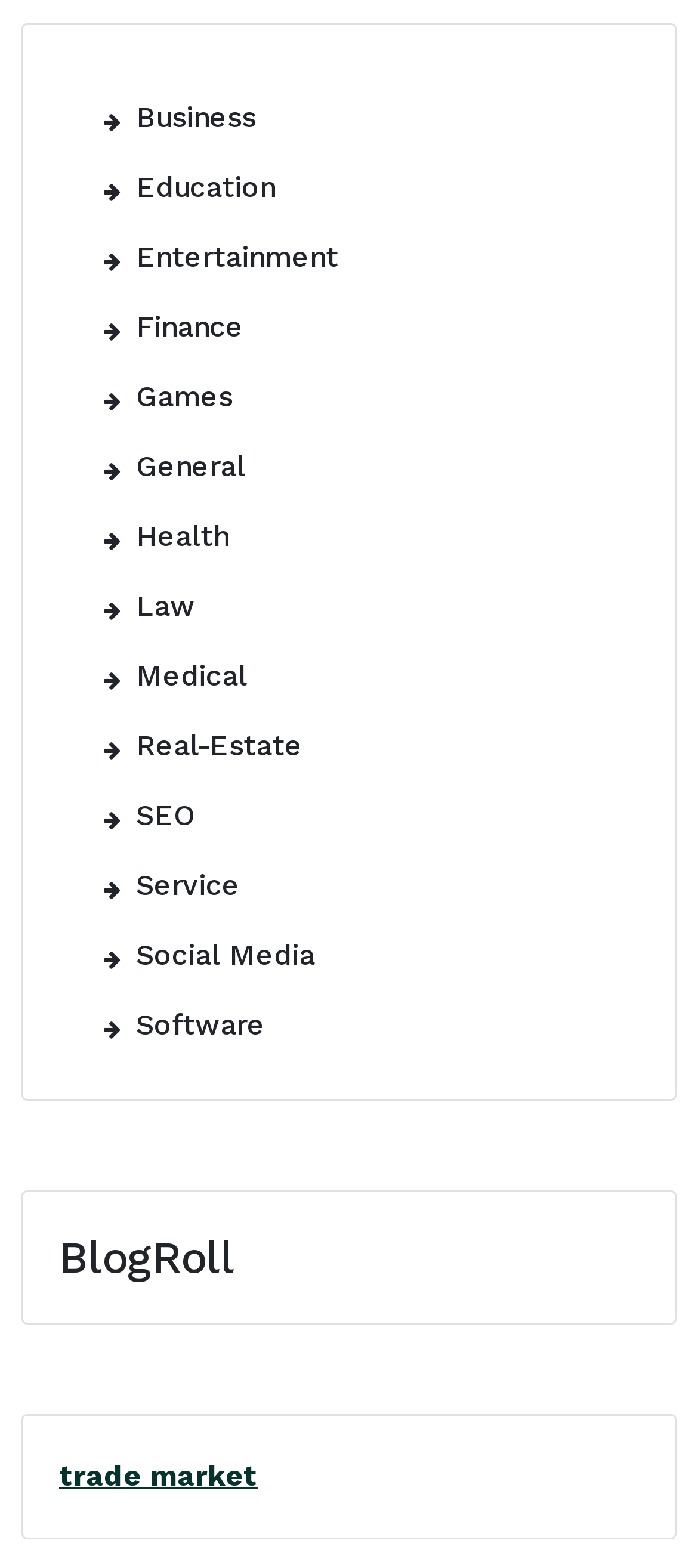Provide a short answer to the following question with just one word or phrase: What is the last link in the BlogRoll section?

trade market